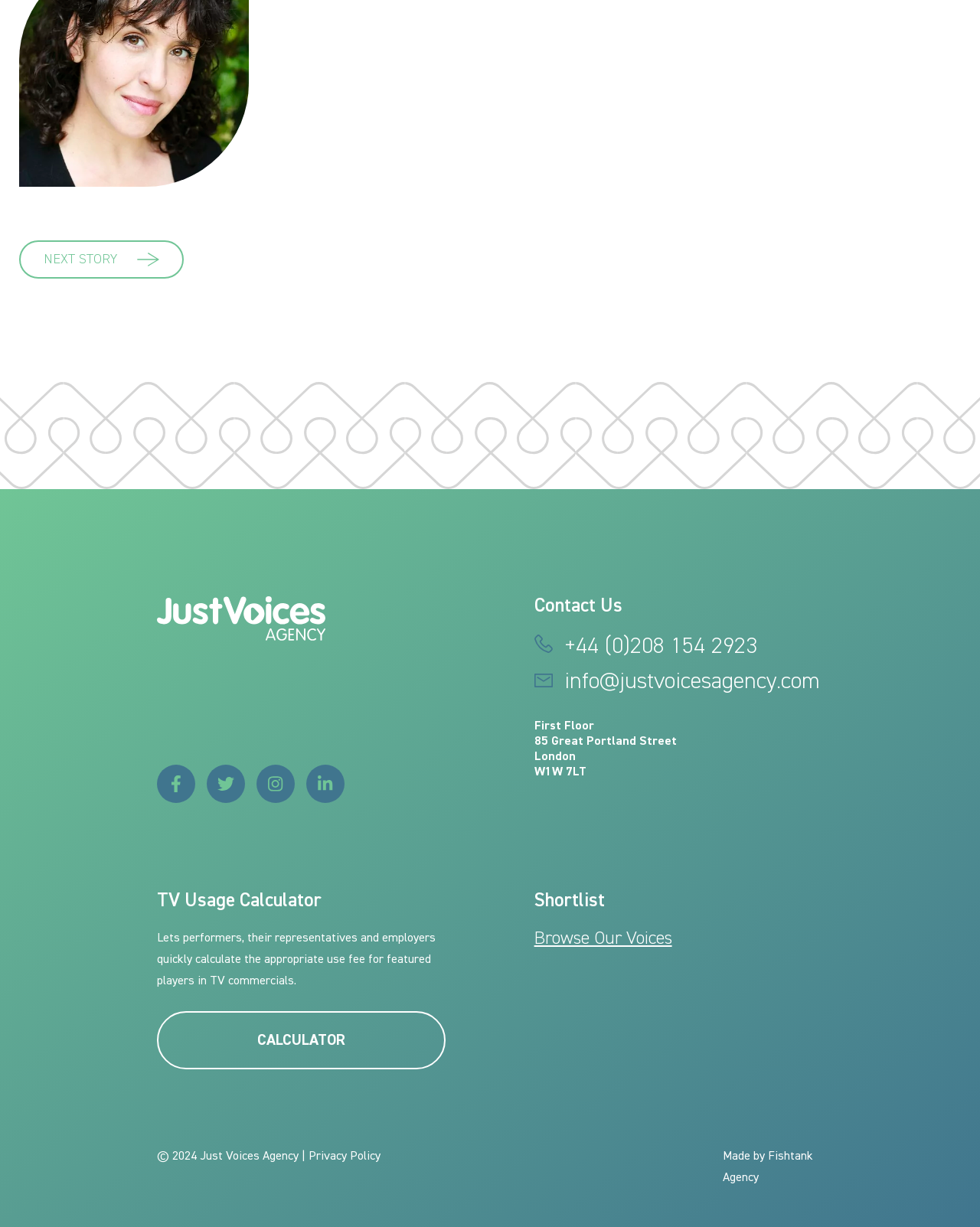Use a single word or phrase to answer the question:
What is the name of the agency?

Just Voices Agency